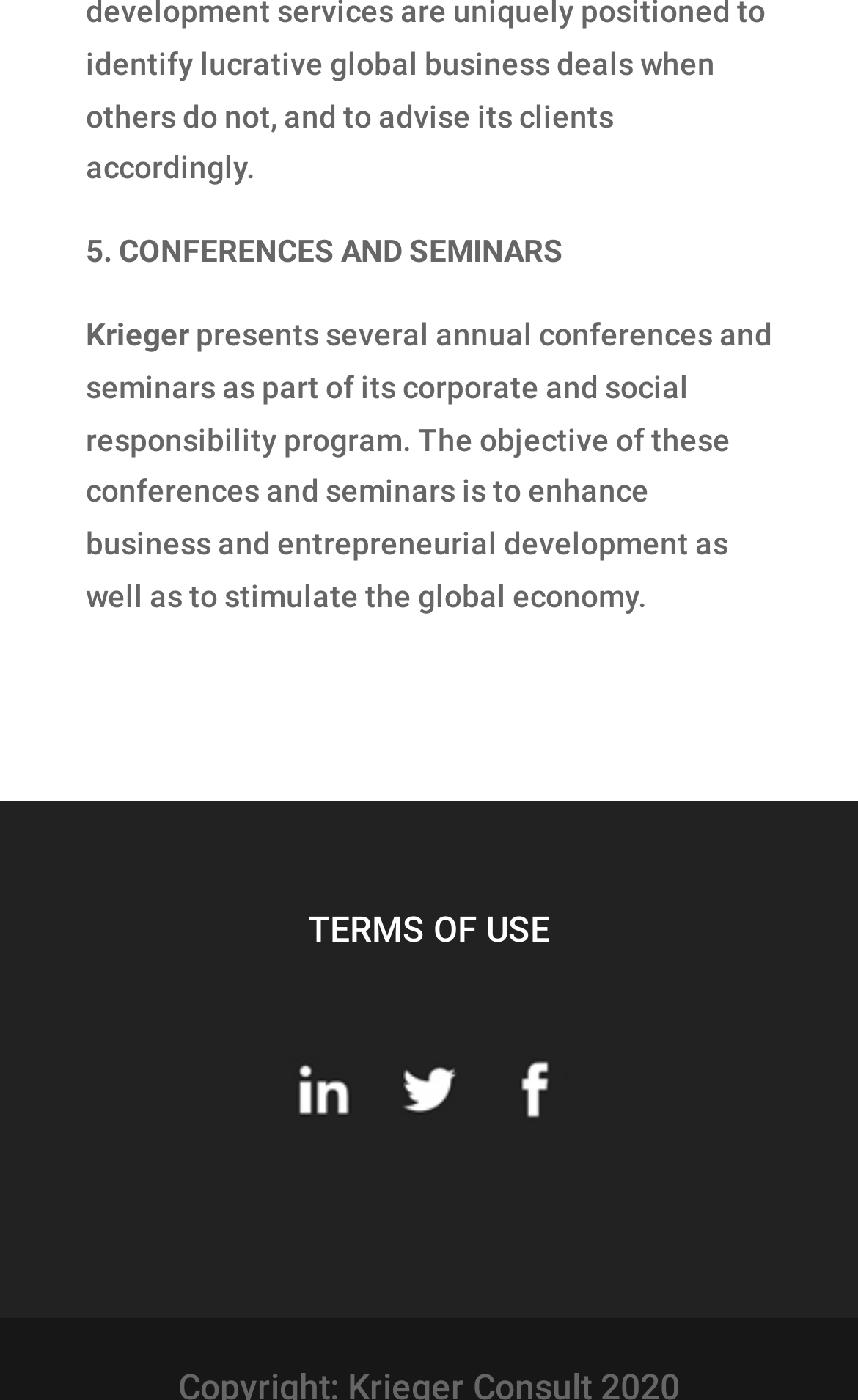Provide a short answer using a single word or phrase for the following question: 
How many links are there at the bottom of the page?

4